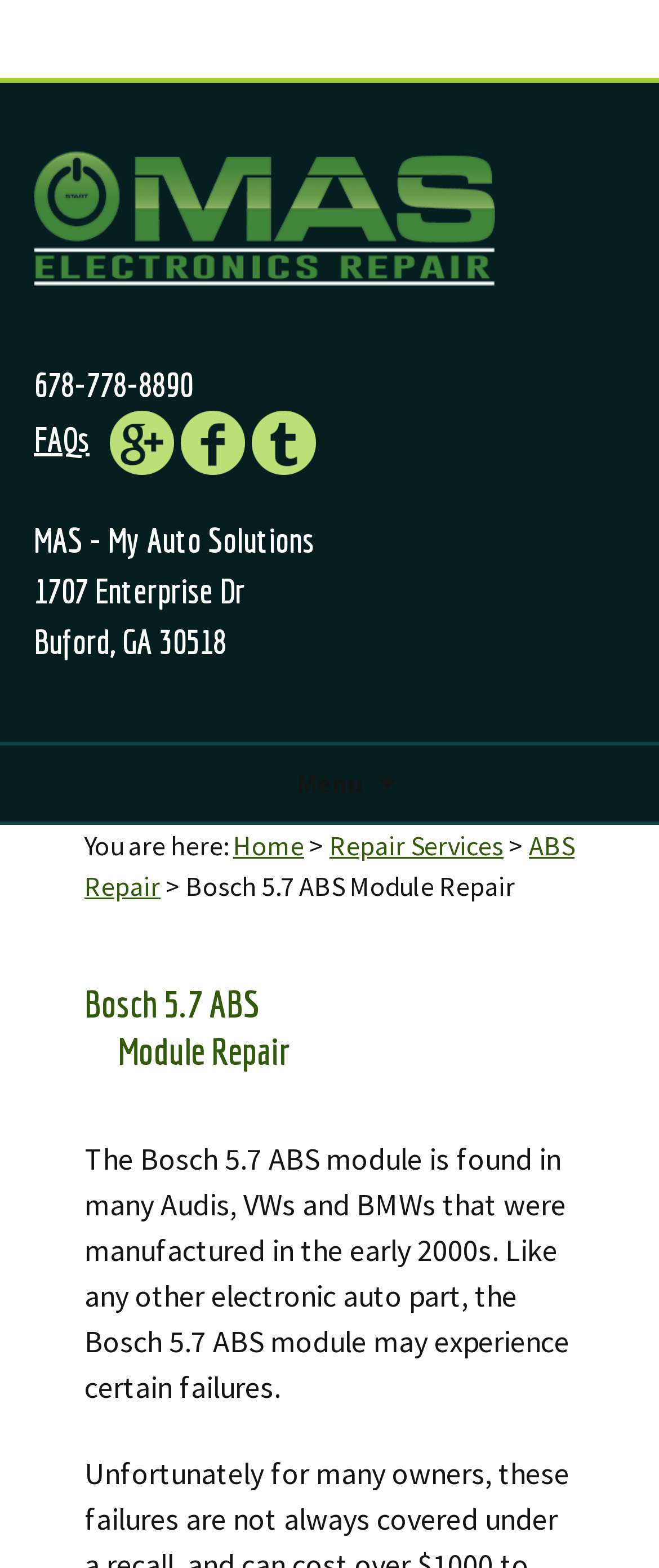Based on the image, provide a detailed response to the question:
What is the phone number of My Auto Solutions?

I found the phone number by looking at the top section of the webpage, where the company's contact information is displayed. The phone number is written in plain text as '678-778-8890'.